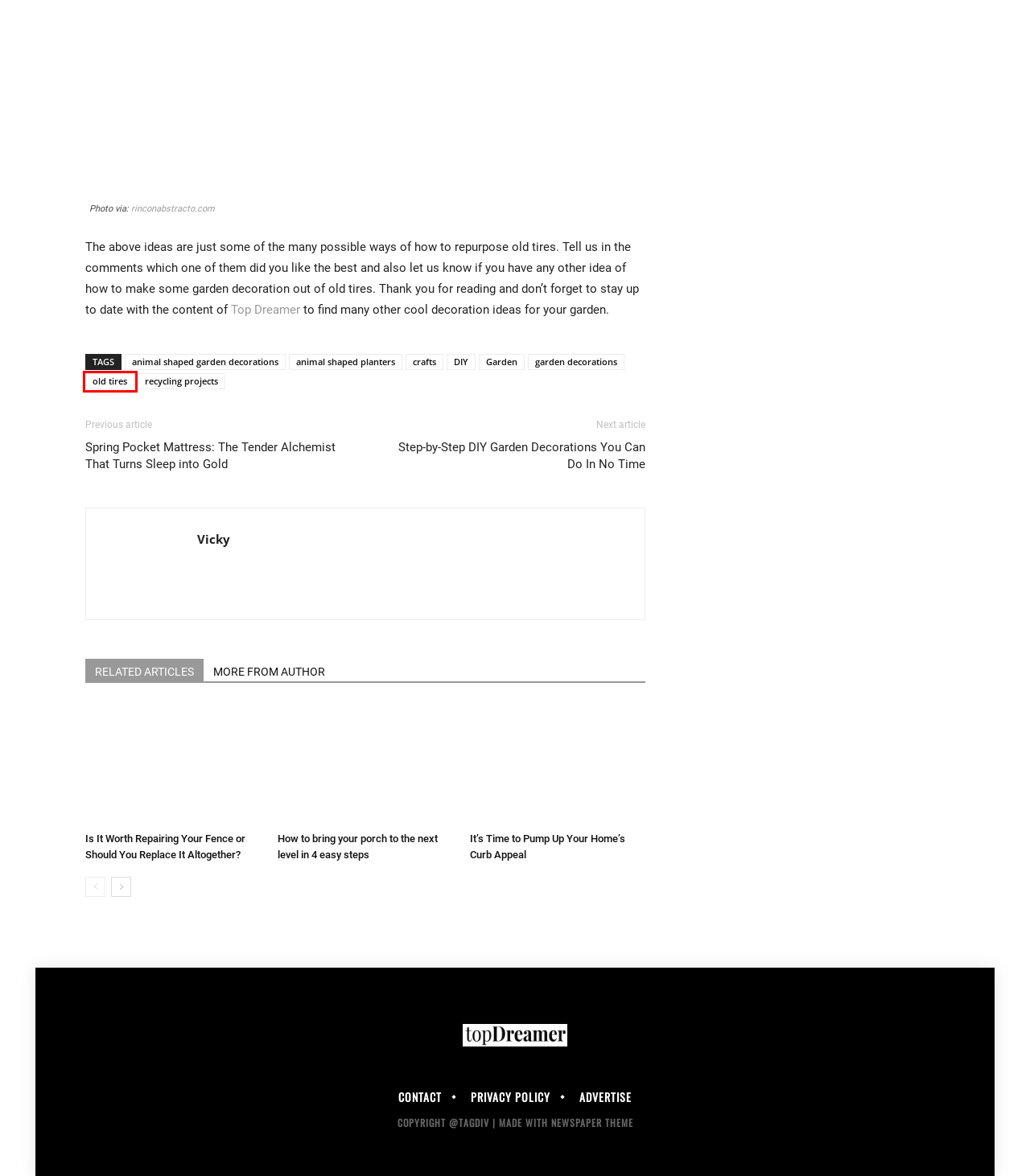Look at the screenshot of a webpage where a red rectangle bounding box is present. Choose the webpage description that best describes the new webpage after clicking the element inside the red bounding box. Here are the candidates:
A. old tires Archives - Top Dreamer
B. garden decorations Archives - Top Dreamer
C. recycling projects Archives - Top Dreamer
D. Garden Archives - Top Dreamer
E. Spring Pocket Mattress: The Tender Alchemist That Turns Sleep into Gold - Top Dreamer
F. animal shaped planters Archives - Top Dreamer
G. animal shaped garden decorations Archives - Top Dreamer
H. Is It Worth Repairing Your Fence or Should You Replace It Altogether? - Top Dreamer

A